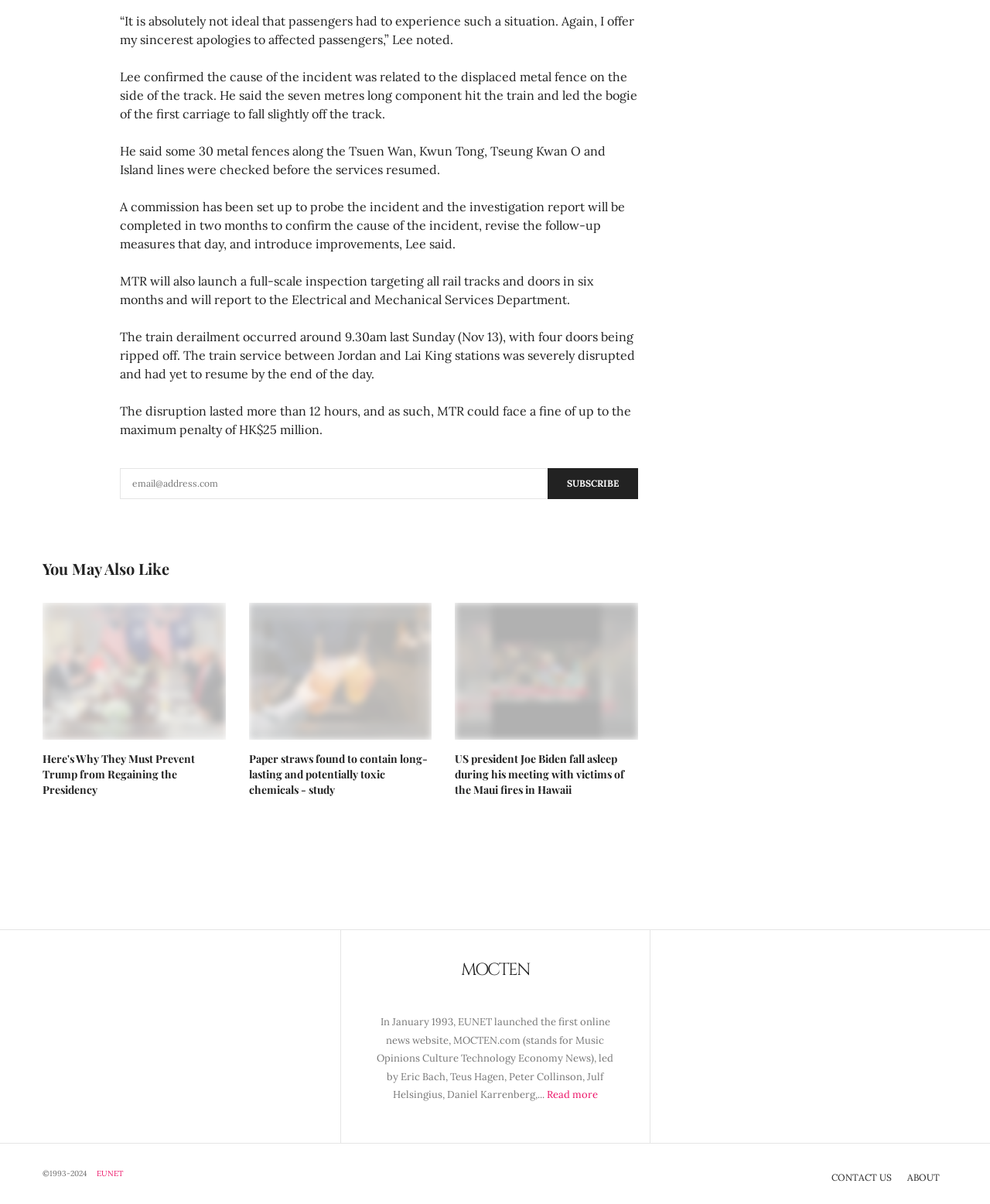Provide the bounding box coordinates for the UI element that is described by this text: "EUNET". The coordinates should be in the form of four float numbers between 0 and 1: [left, top, right, bottom].

[0.098, 0.969, 0.124, 0.981]